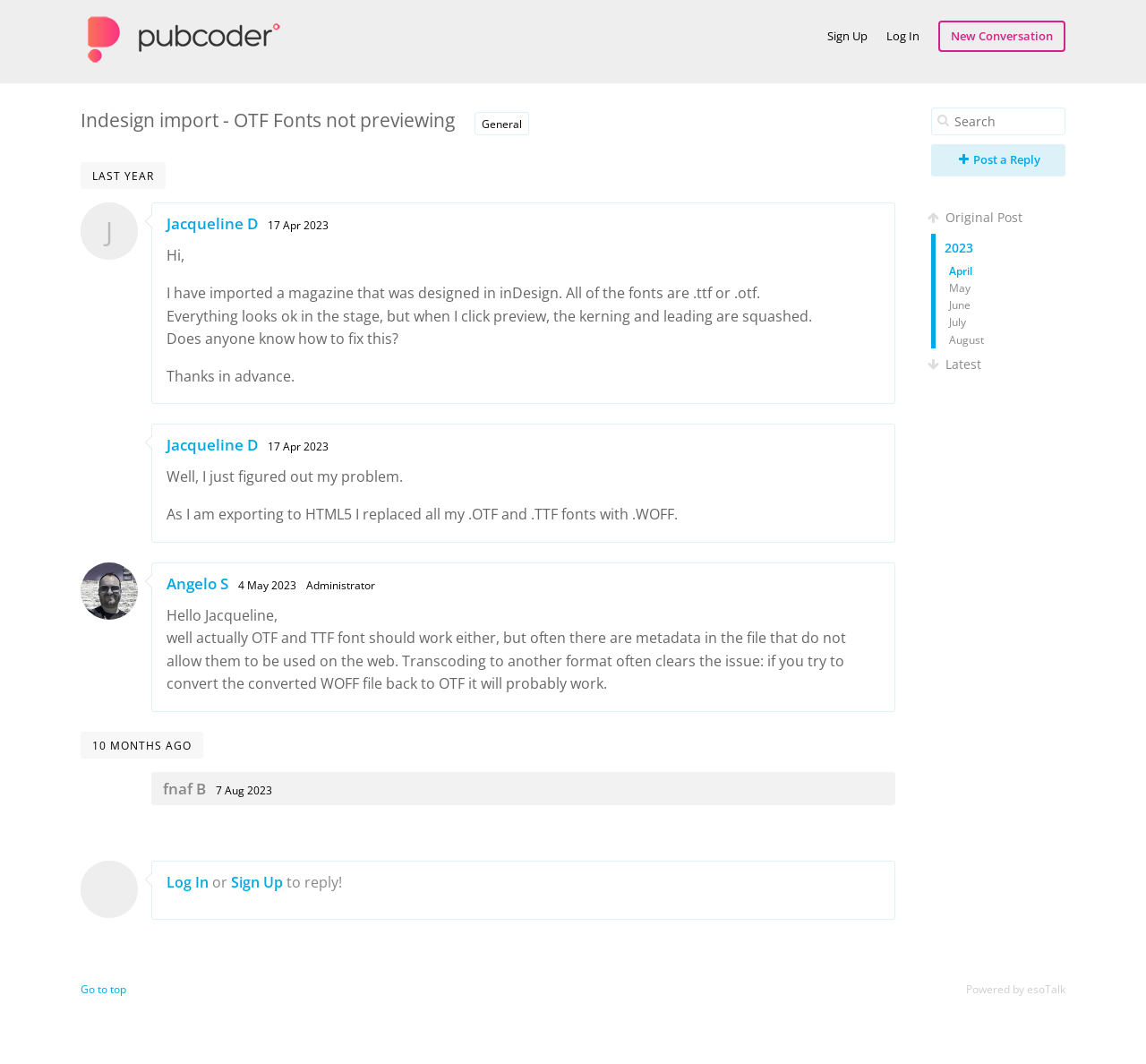What is the purpose of the 'New Conversation' link?
Refer to the image and provide a one-word or short phrase answer.

To start a new conversation